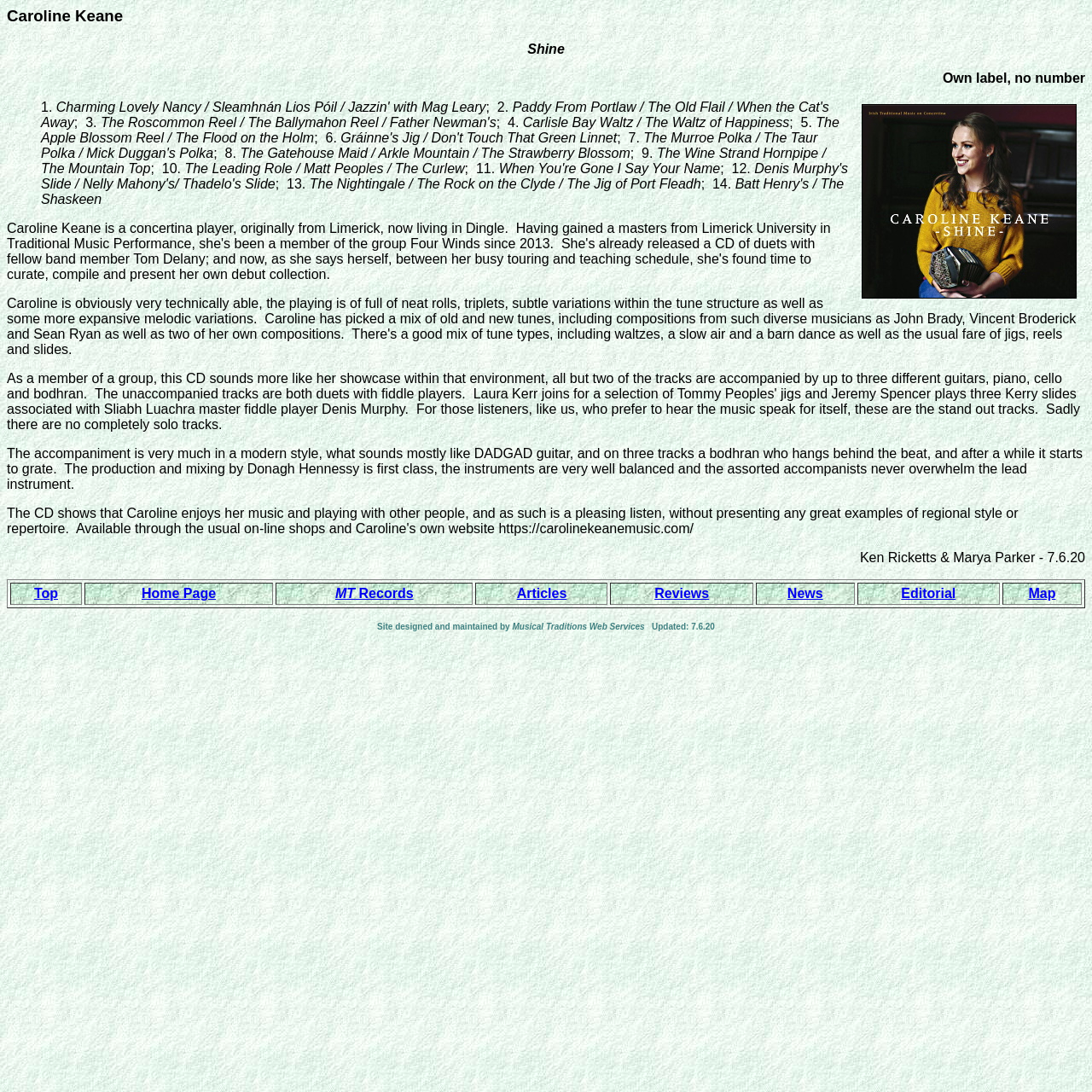Determine the bounding box coordinates for the clickable element to execute this instruction: "Read 'Reviews'". Provide the coordinates as four float numbers between 0 and 1, i.e., [left, top, right, bottom].

[0.559, 0.533, 0.69, 0.554]